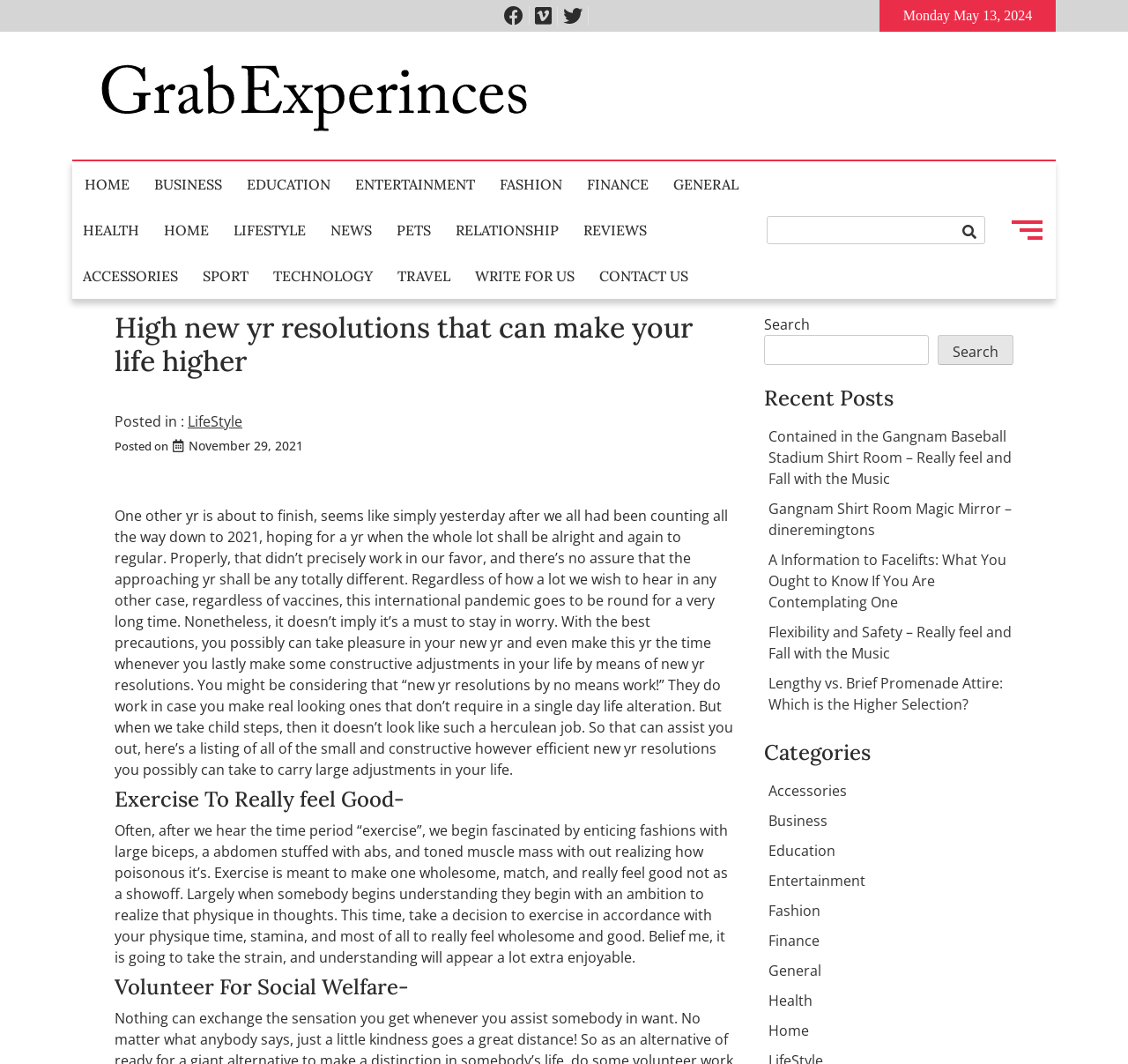Please identify the bounding box coordinates of the region to click in order to complete the task: "Click on the 'Contained in the Gangnam Baseball Stadium Shirt Room – Really feel and Fall with the Music' link". The coordinates must be four float numbers between 0 and 1, specified as [left, top, right, bottom].

[0.681, 0.401, 0.897, 0.459]